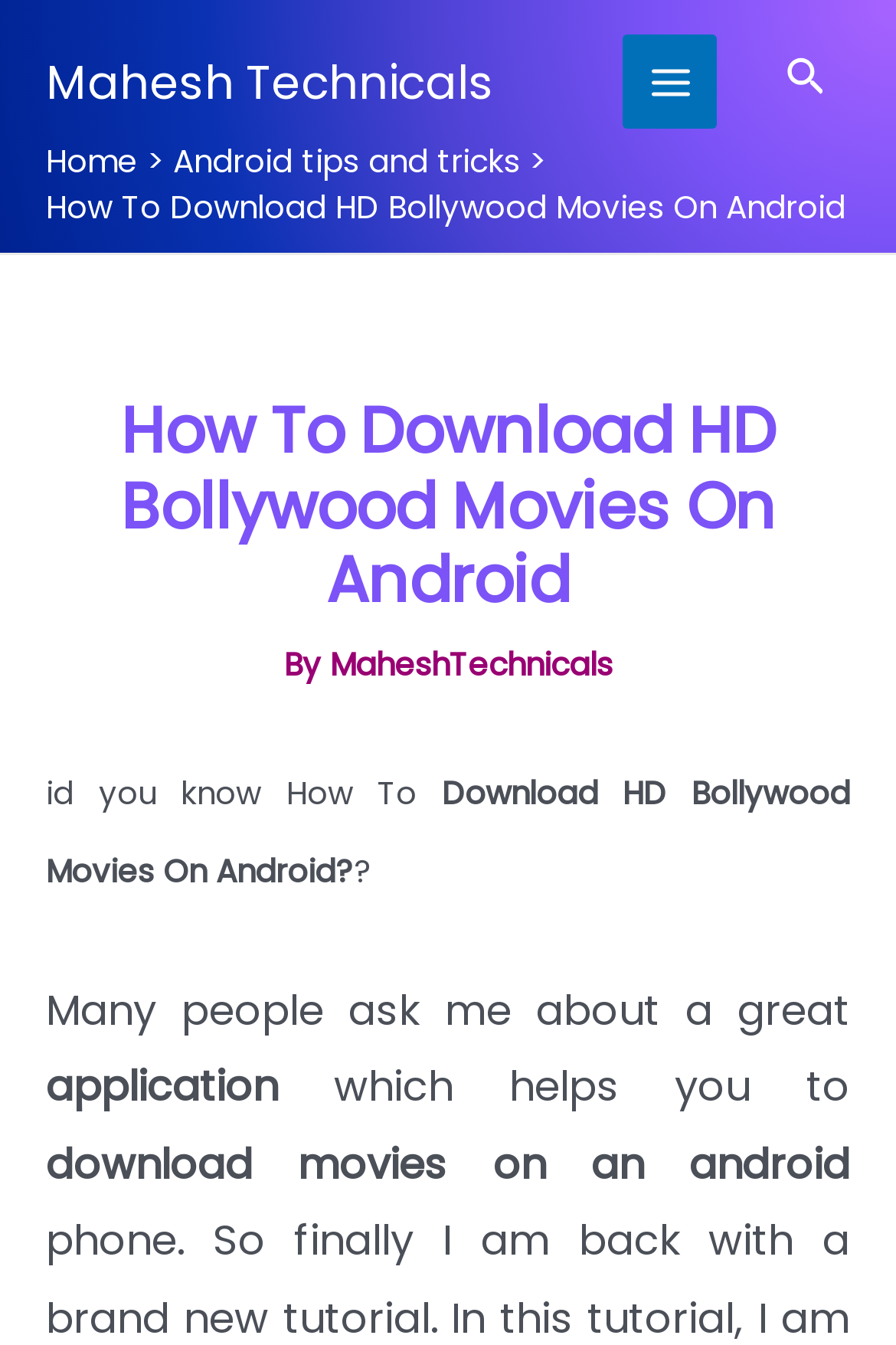Can you find and provide the title of the webpage?

How To Download HD Bollywood Movies On Android